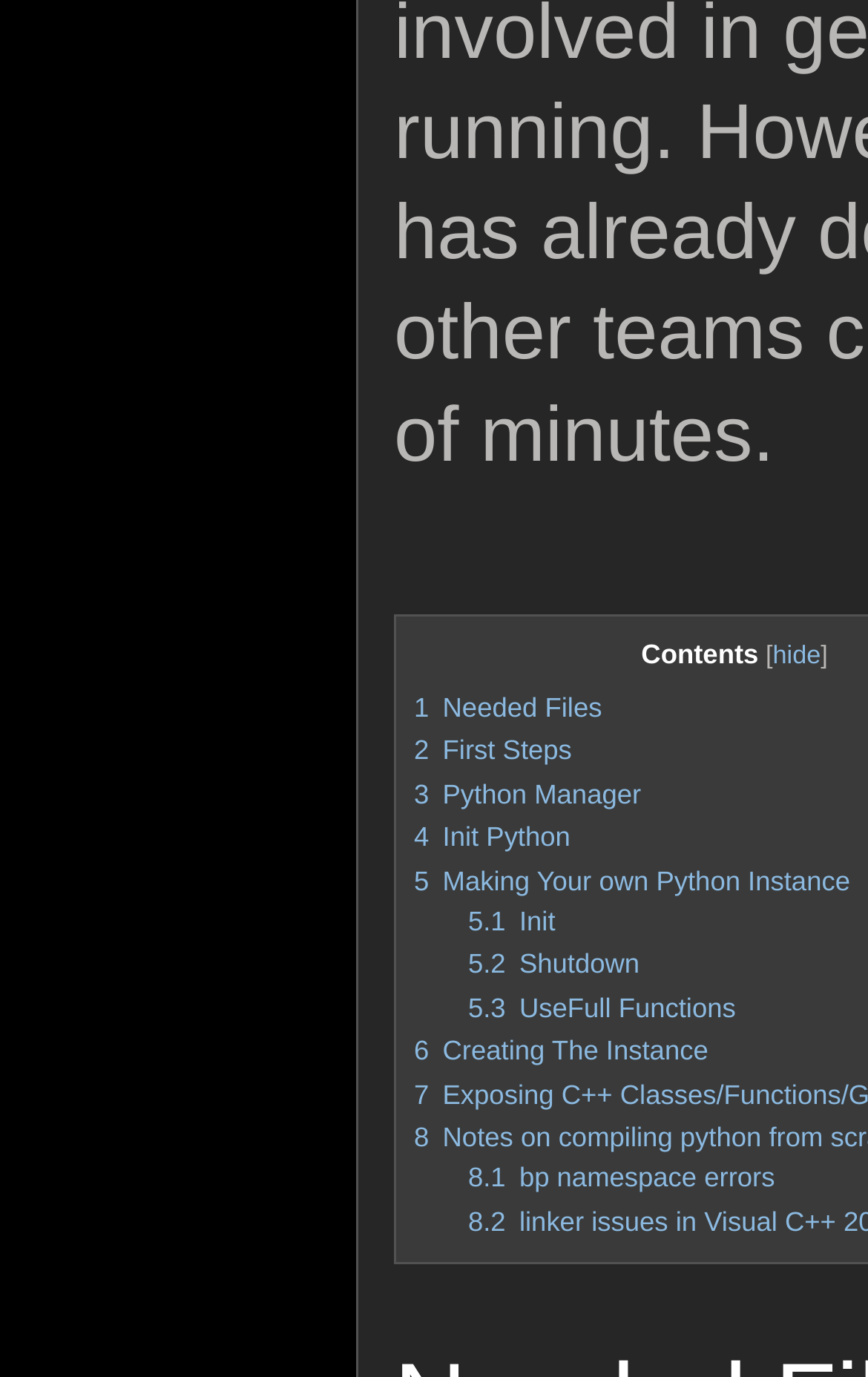Please give the bounding box coordinates of the area that should be clicked to fulfill the following instruction: "Click on '1 Needed Files'". The coordinates should be in the format of four float numbers from 0 to 1, i.e., [left, top, right, bottom].

[0.477, 0.502, 0.694, 0.525]